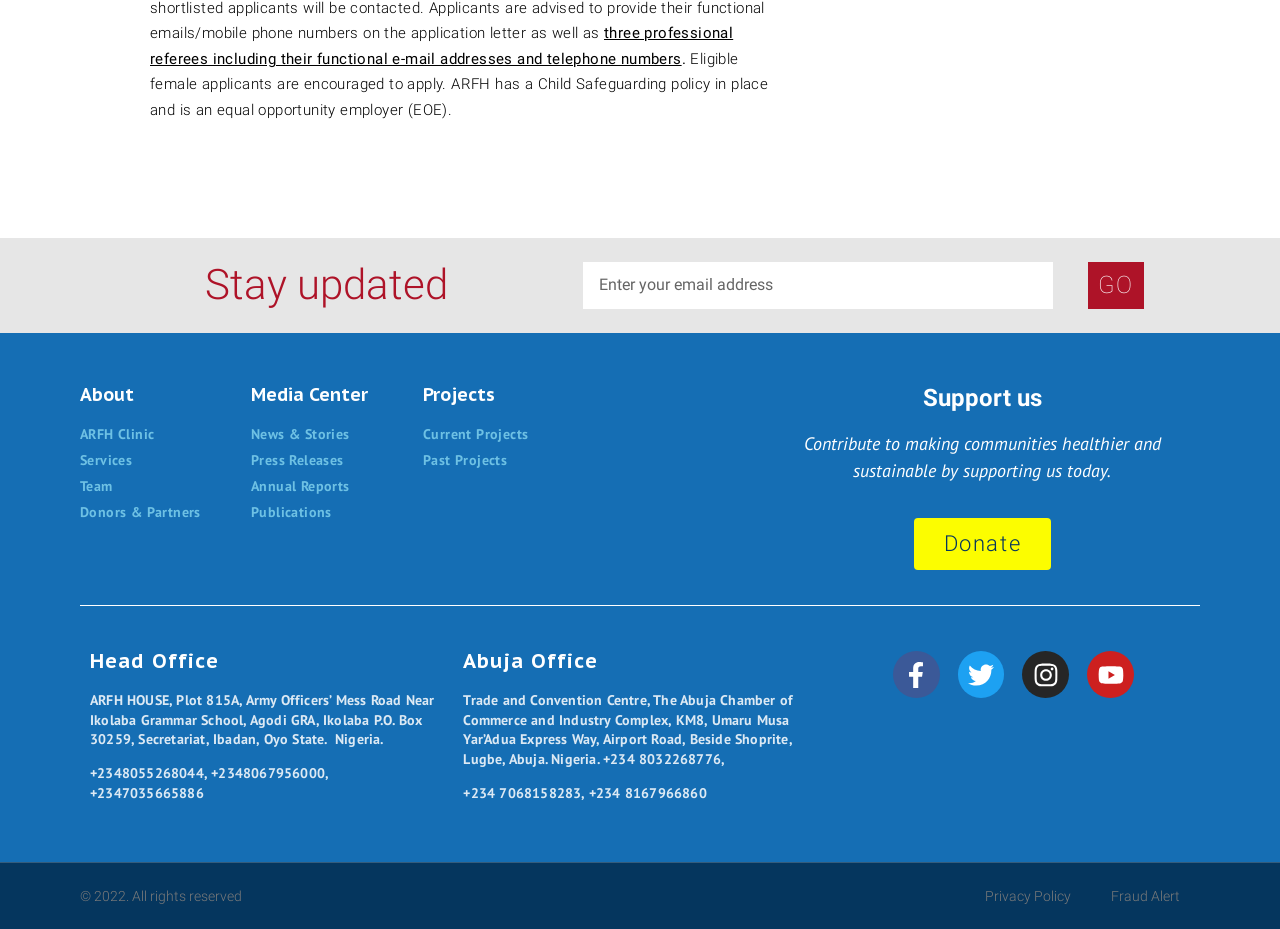What is the purpose of the 'Stay updated' section?
Using the visual information from the image, give a one-word or short-phrase answer.

To receive updates via email